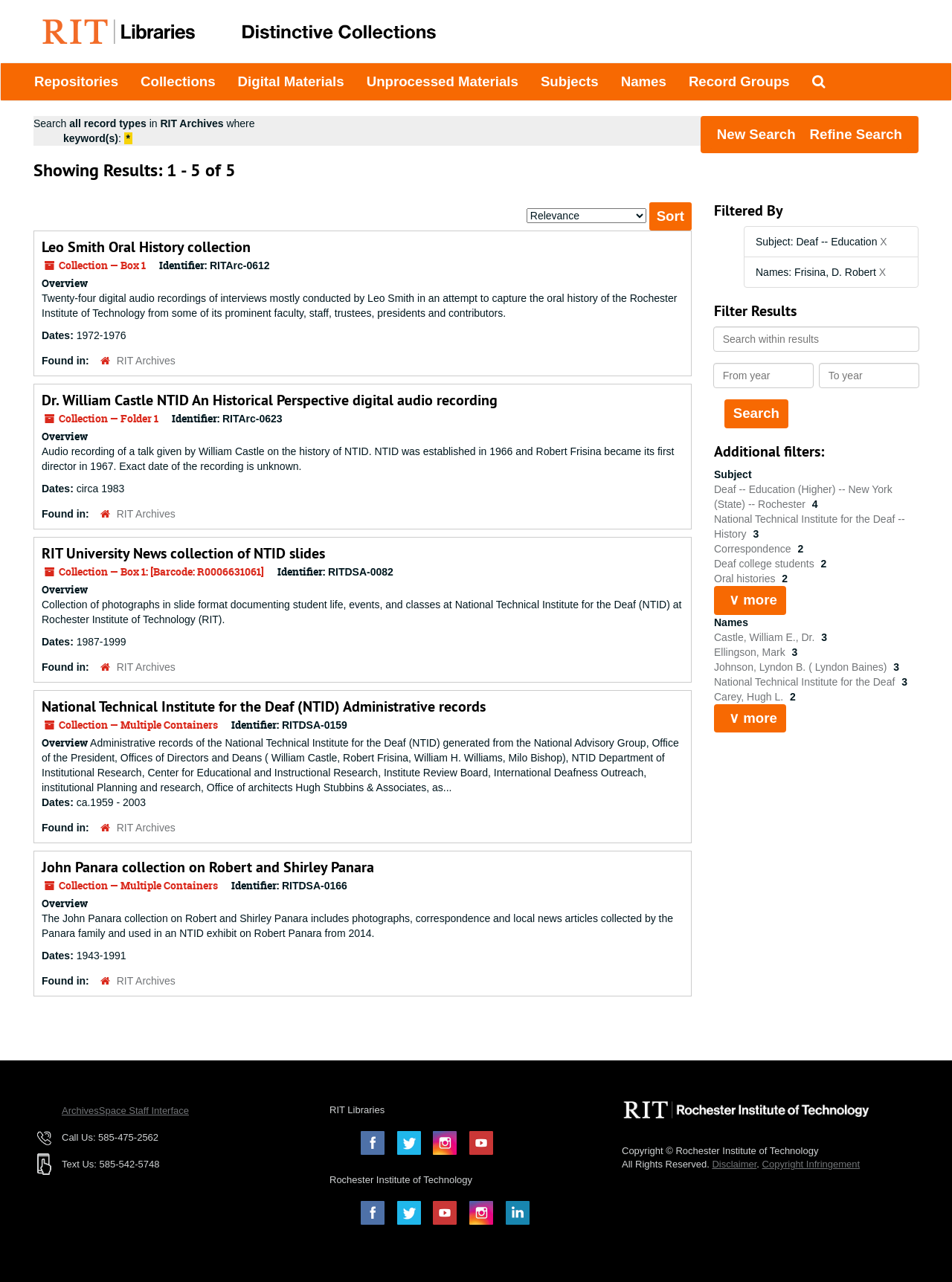How many results are shown on this page?
Based on the visual information, provide a detailed and comprehensive answer.

The heading 'Showing Results: 1 - 5 of 5' indicates that there are 5 results shown on this page.